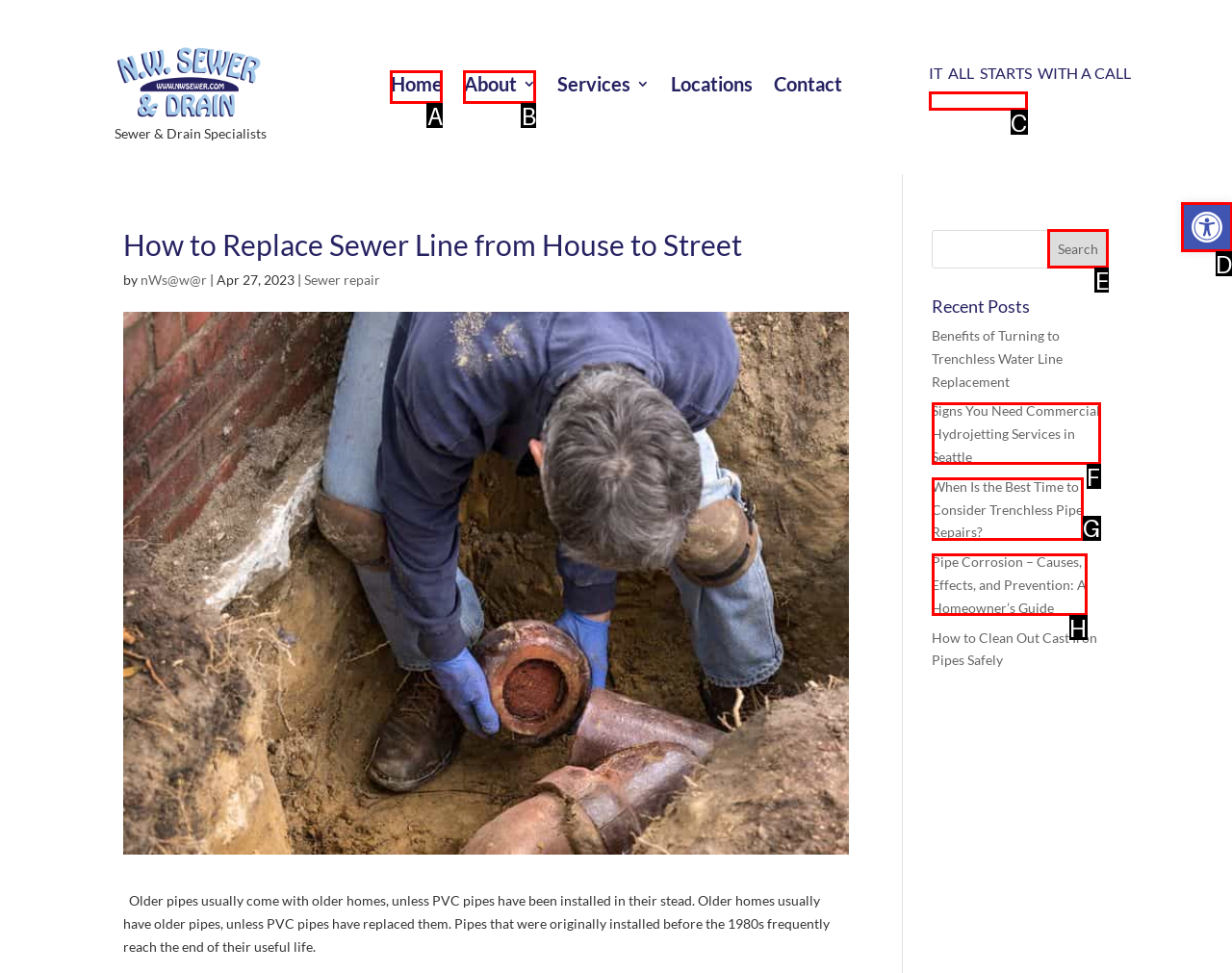Identify which HTML element to click to fulfill the following task: Click the 'Open toolbar Accessibility Tools' button. Provide your response using the letter of the correct choice.

D